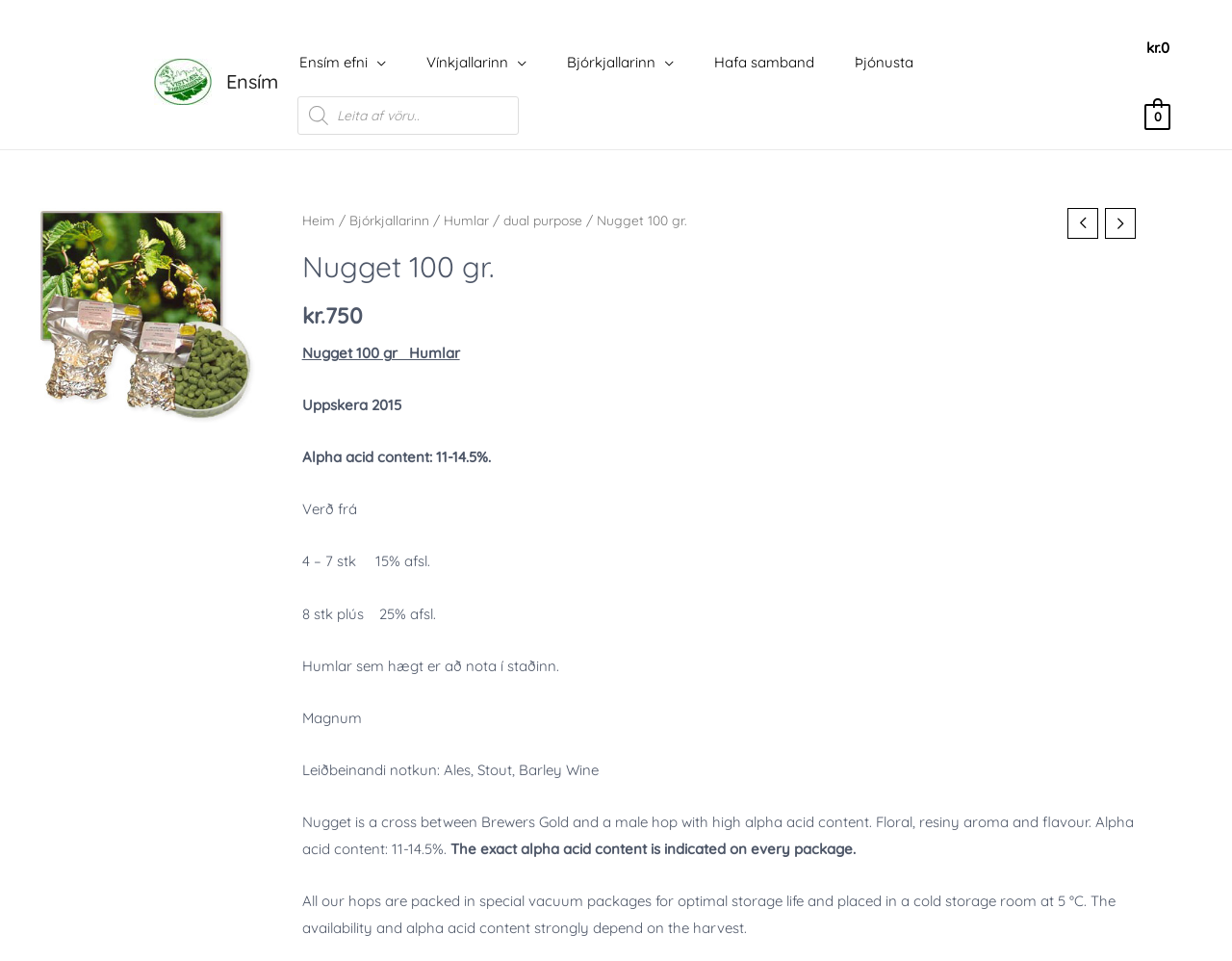What is the price of the product?
Please answer the question with as much detail as possible using the screenshot.

The price of the product can be found in the static text element on the webpage, which is 'kr. 750'. This element is located below the product name and description.